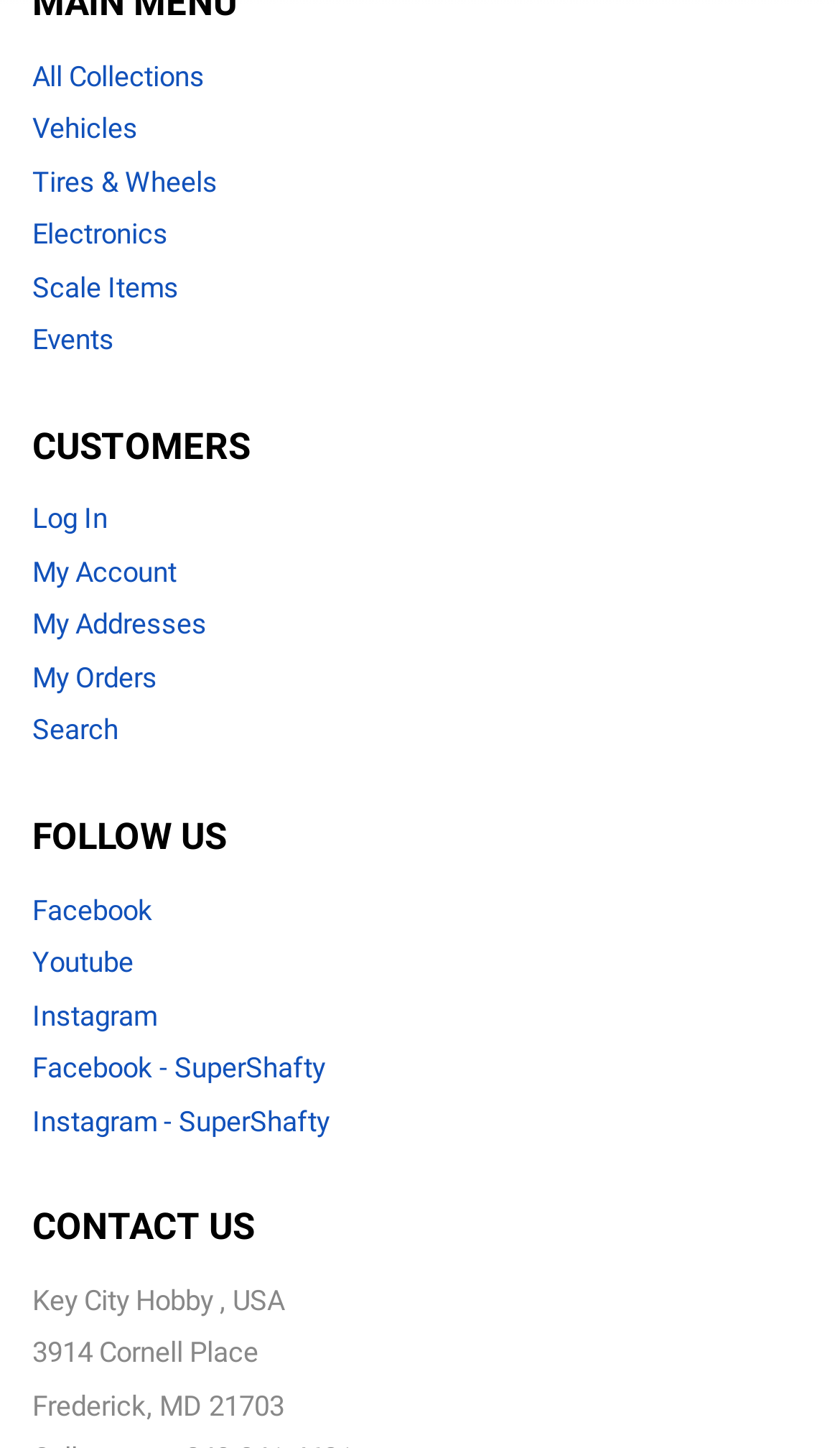Please study the image and answer the question comprehensively:
What is the address of Key City Hobby?

I found the address of Key City Hobby under the 'CONTACT US' heading, which is 3914 Cornell Place, Frederick, MD 21703.